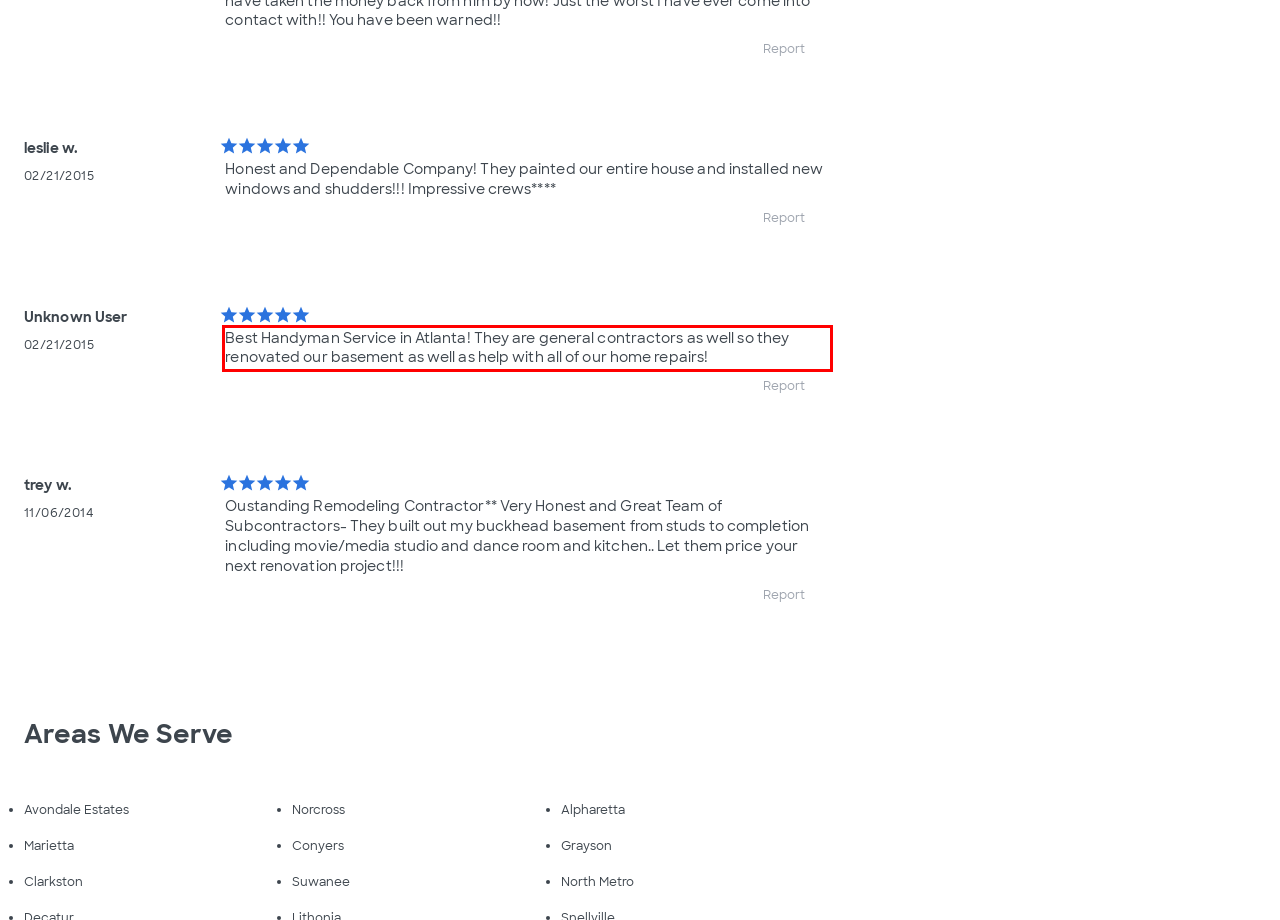You are looking at a screenshot of a webpage with a red rectangle bounding box. Use OCR to identify and extract the text content found inside this red bounding box.

Best Handyman Service in Atlanta! They are general contractors as well so they renovated our basement as well as help with all of our home repairs!